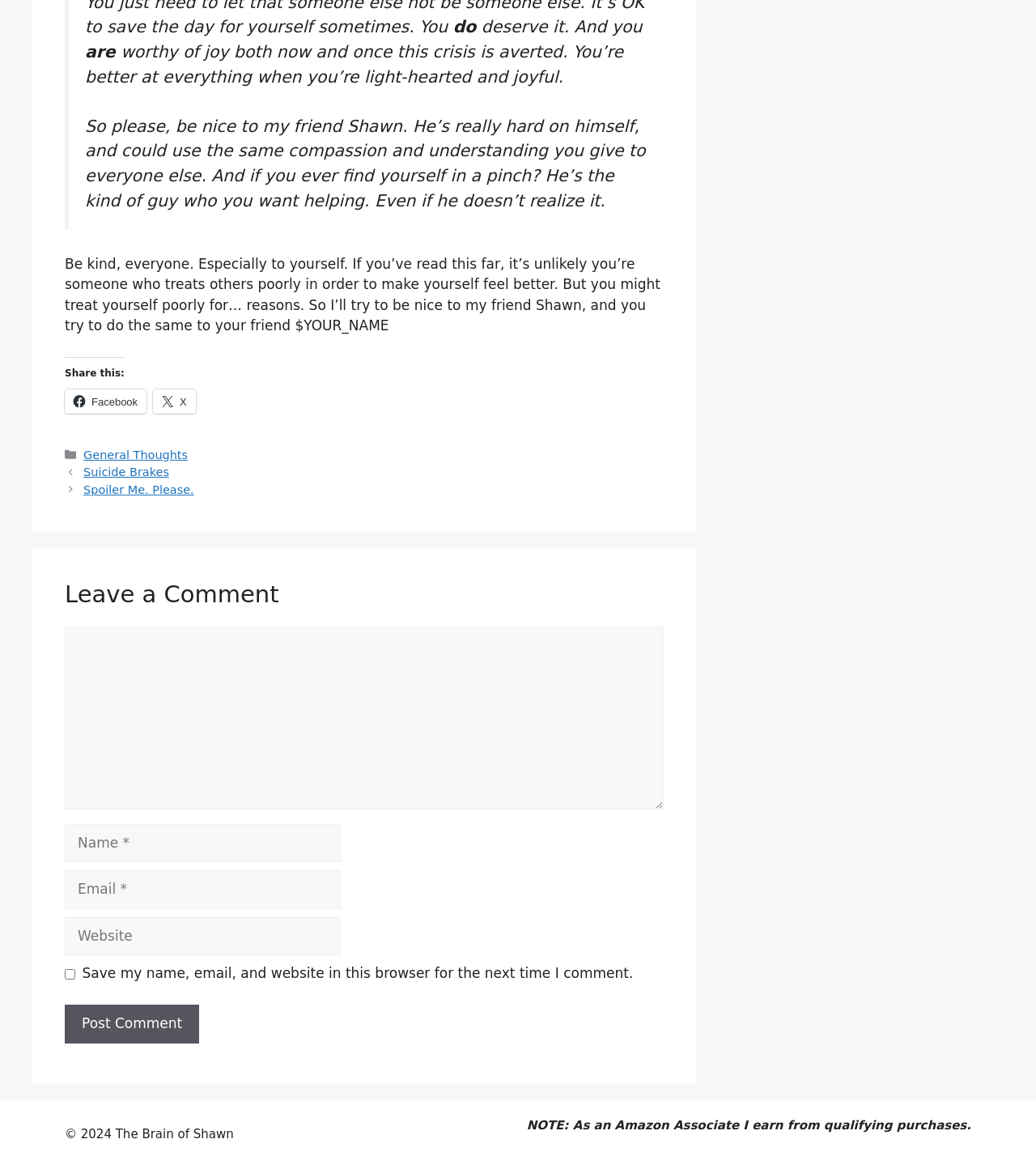Using the provided element description: "Facebook", identify the bounding box coordinates. The coordinates should be four floats between 0 and 1 in the order [left, top, right, bottom].

[0.062, 0.333, 0.141, 0.354]